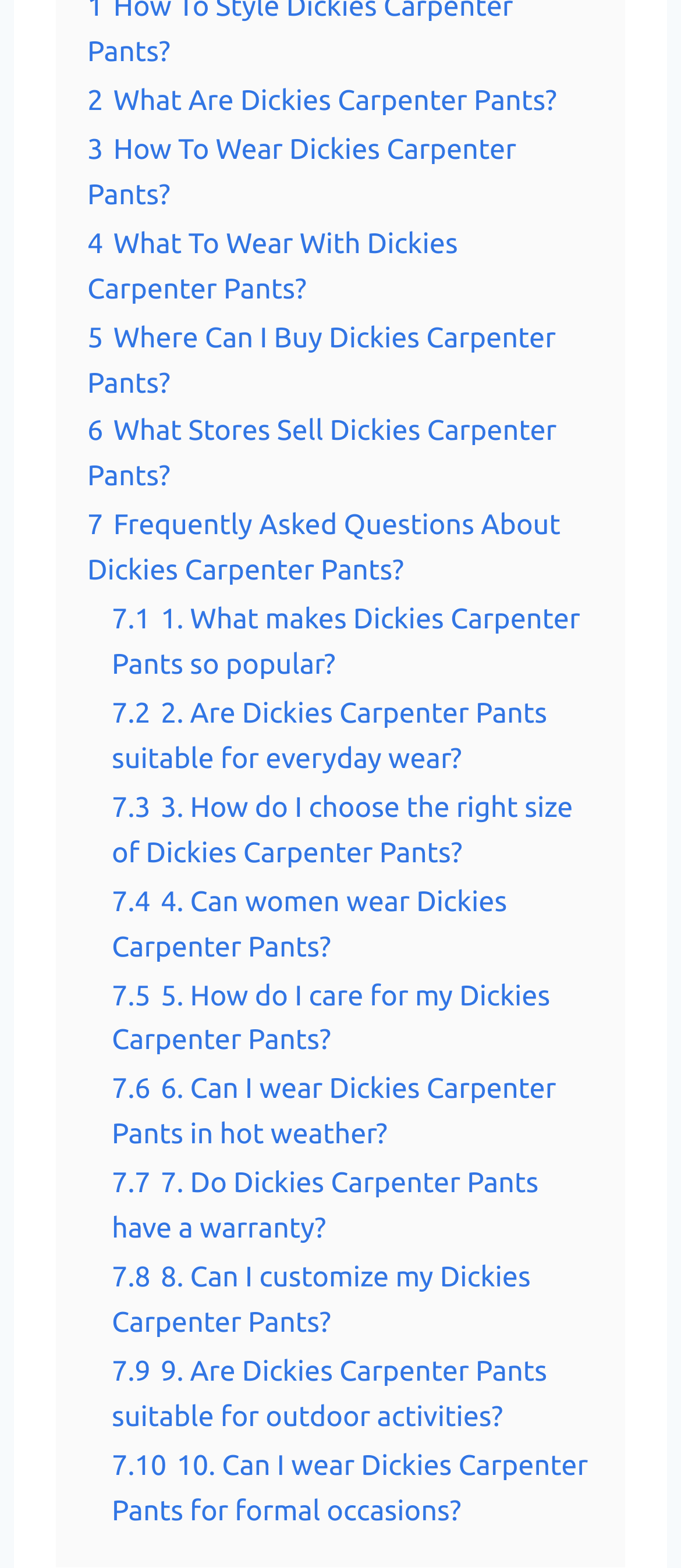Provide a brief response to the question below using one word or phrase:
What is the first FAQ about Dickies Carpenter Pants?

What makes them popular